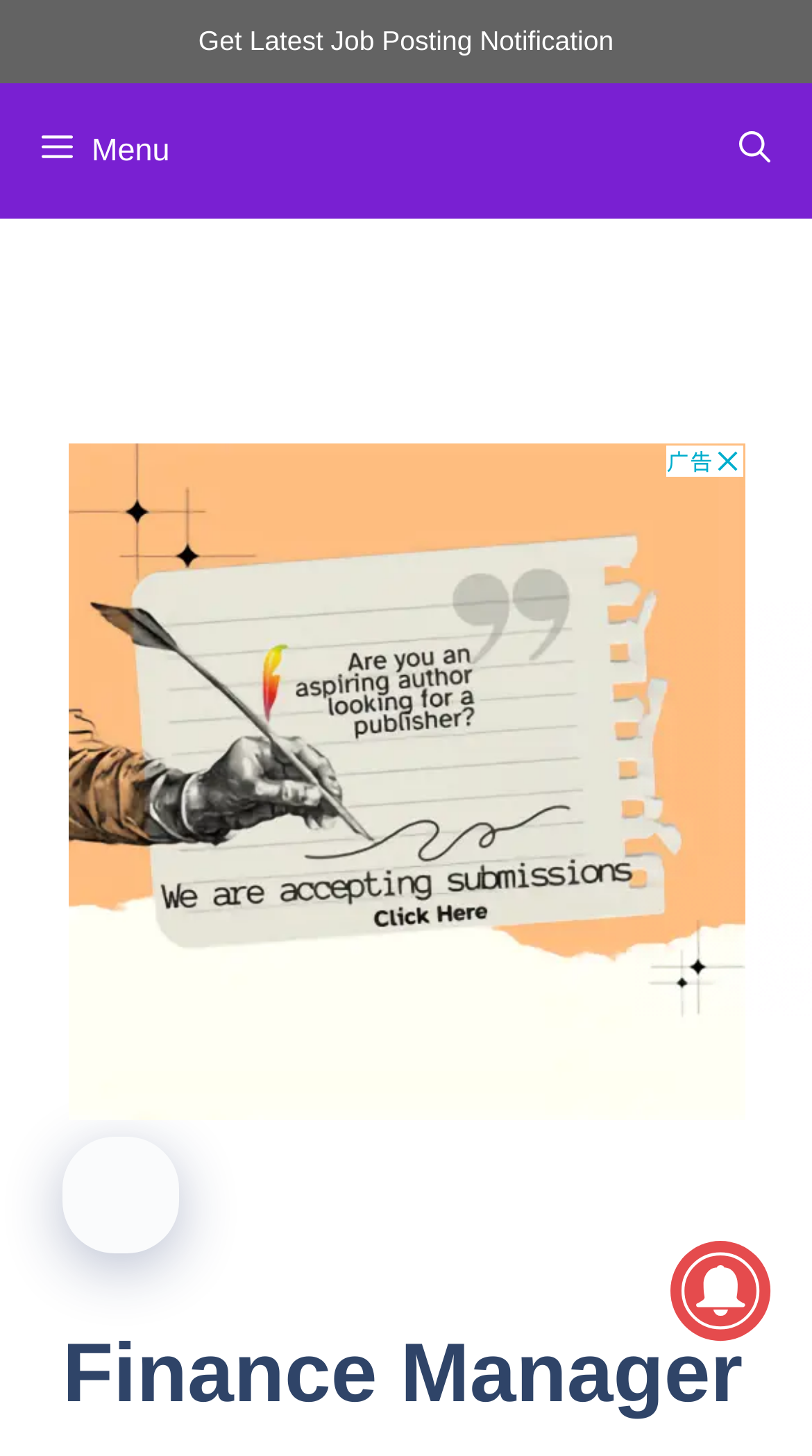Provide the bounding box coordinates of the HTML element described by the text: "aria-label="Open search"". The coordinates should be in the format [left, top, right, bottom] with values between 0 and 1.

[0.859, 0.056, 1.0, 0.149]